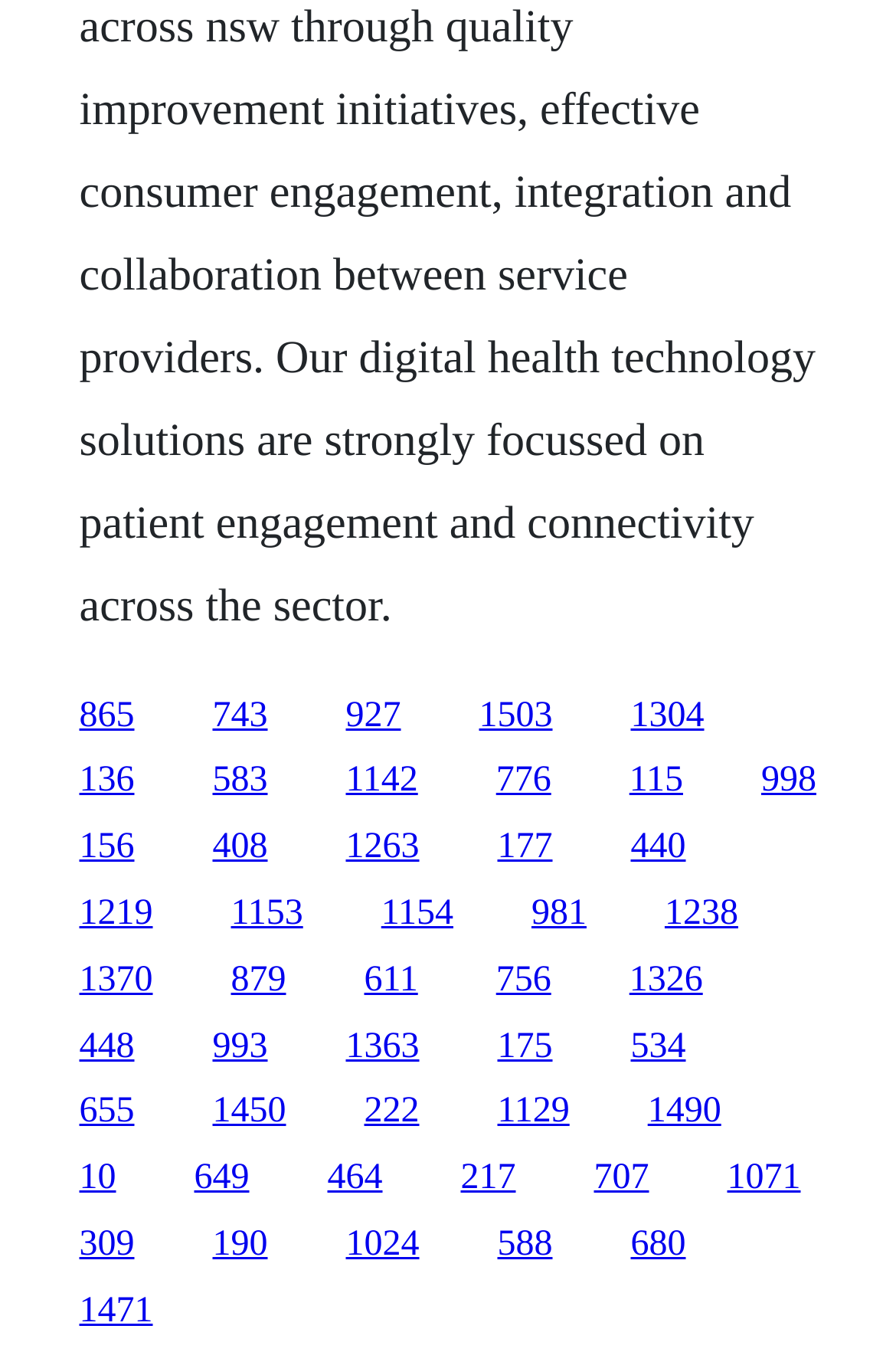Answer the following query with a single word or phrase:
How many links are on the webpage?

140